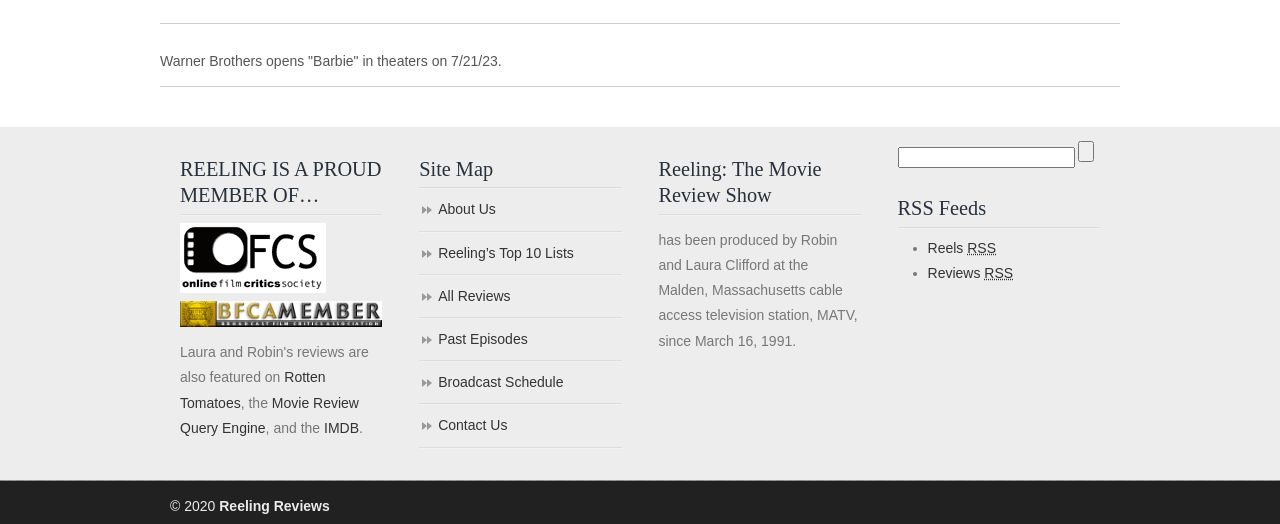Identify the bounding box of the HTML element described here: "Contact Us". Provide the coordinates as four float numbers between 0 and 1: [left, top, right, bottom].

[0.327, 0.774, 0.486, 0.856]